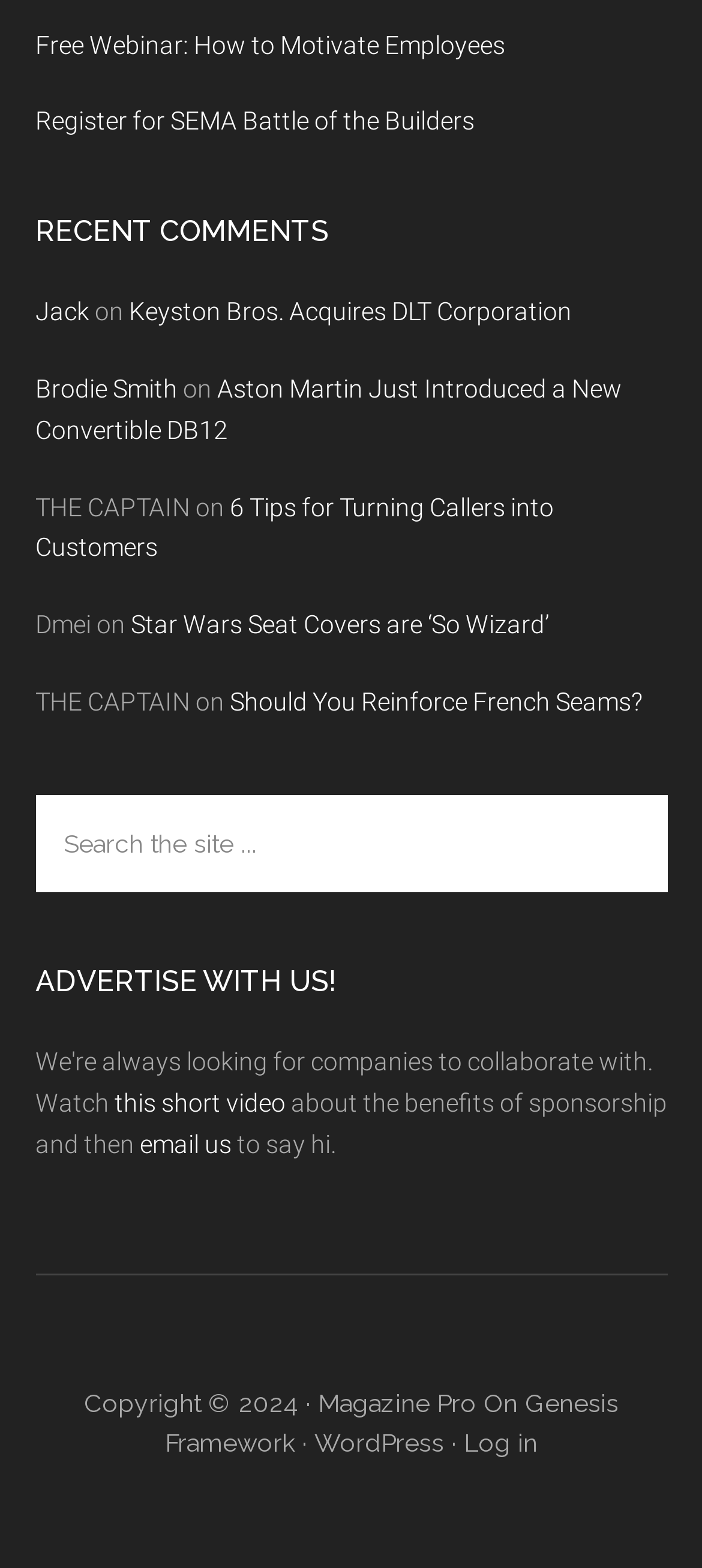What is the purpose of the 'ADVERTISE WITH US!' section?
Answer the question with a detailed explanation, including all necessary information.

The 'ADVERTISE WITH US!' section is likely intended to promote advertising opportunities on the website, as it mentions 'the benefits of sponsorship' and provides a link to learn more.